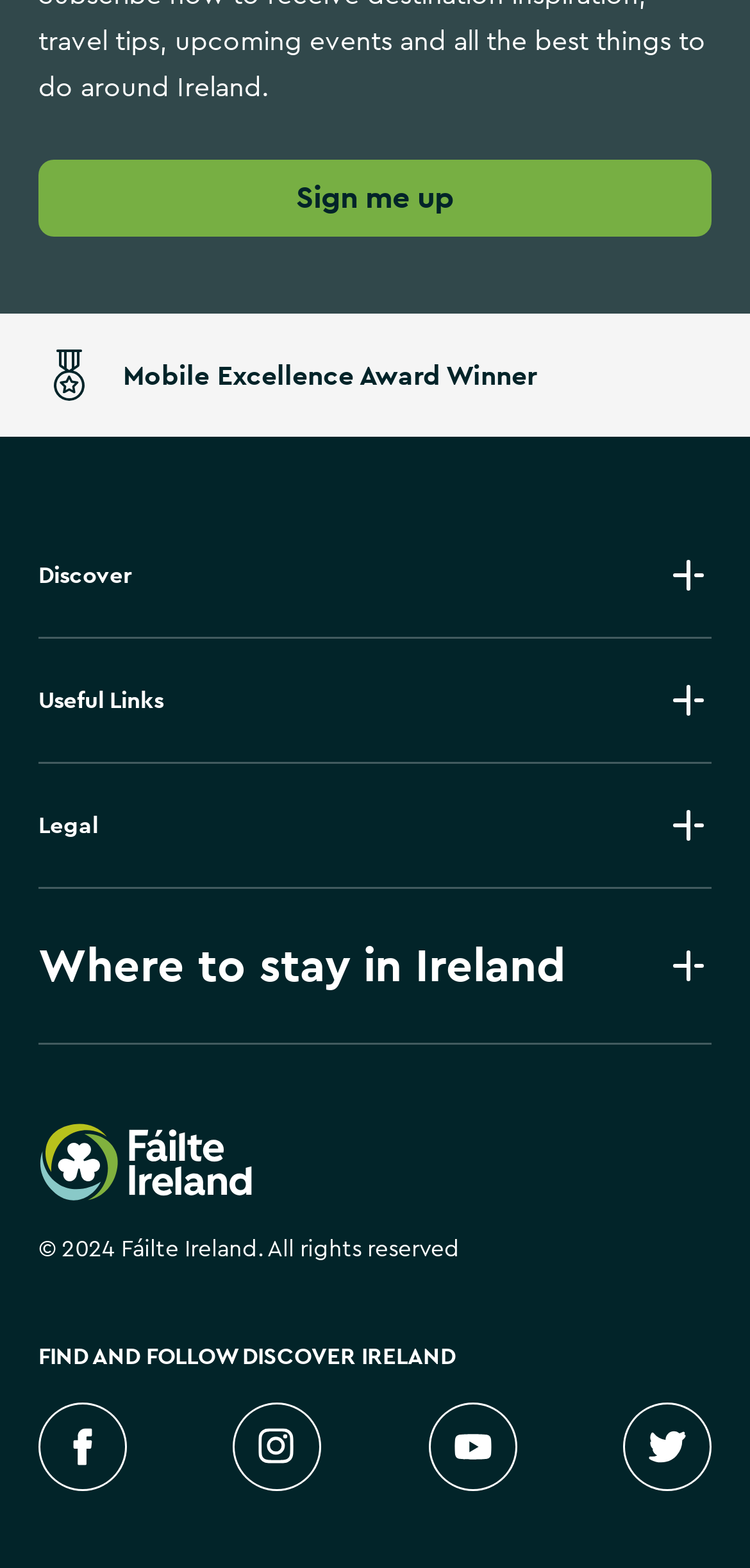Extract the bounding box coordinates for the described element: "Ok". The coordinates should be represented as four float numbers between 0 and 1: [left, top, right, bottom].

None